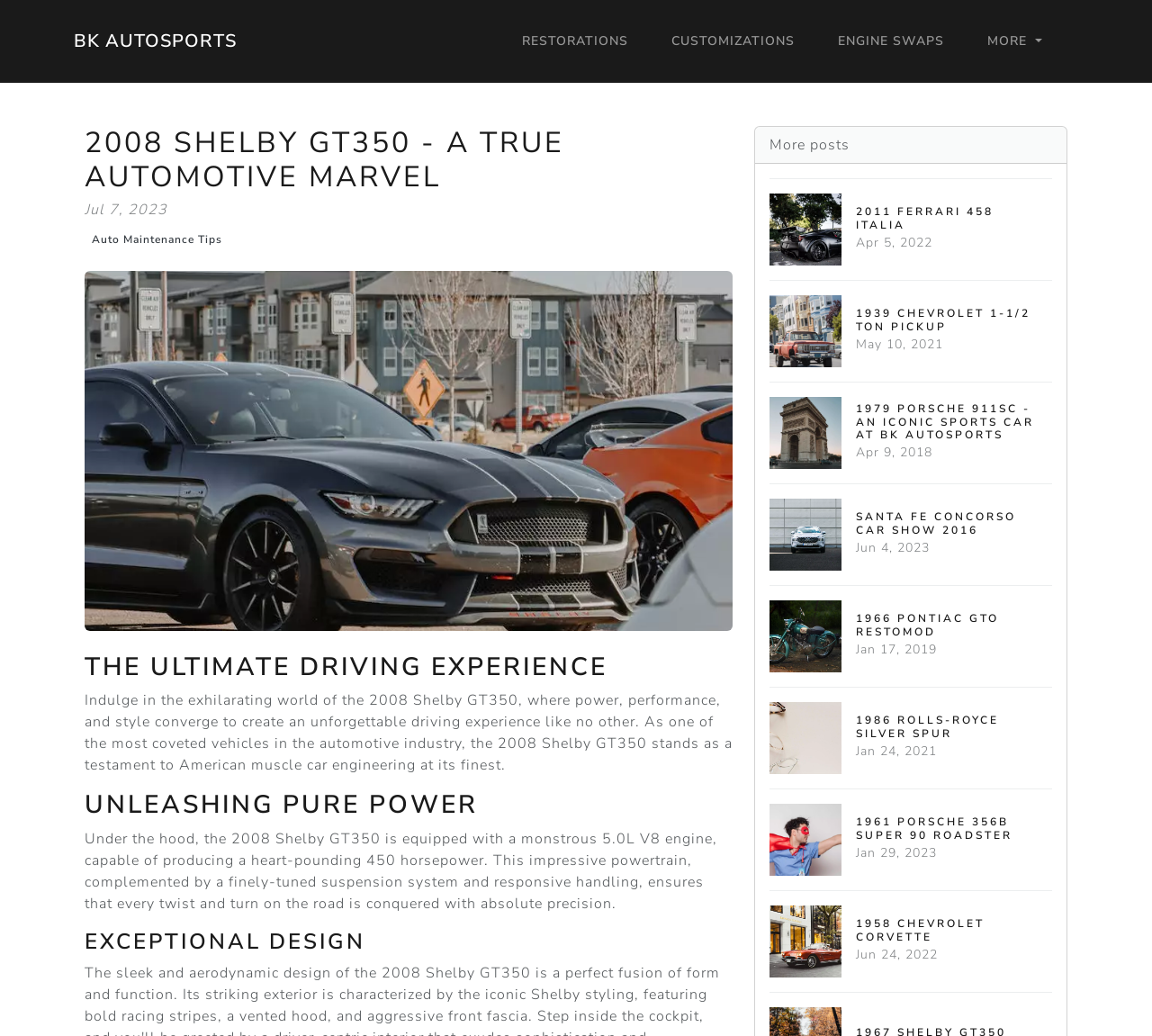Provide an in-depth description of the elements and layout of the webpage.

The webpage is about the 2008 Shelby GT350 at BK Autosports. At the top, there is a navigation menu with links to "BK AUTOSPORTS", "RESTORATIONS", "CUSTOMIZATIONS", "ENGINE SWAPS", and a "MORE" button. Below the navigation menu, there is a large heading that reads "2008 SHELBY GT350 - A TRUE AUTOMOTIVE MARVEL". Next to the heading, there is a date "Jul 7, 2023" and a link to "Auto Maintenance Tips". 

Below this section, there is a large image of the 2008 Shelby GT350. The image is followed by a heading that reads "THE ULTIMATE DRIVING EXPERIENCE" and a paragraph of text that describes the car's driving experience. 

Further down, there are three more headings: "UNLEASHING PURE POWER", "EXCEPTIONAL DESIGN", and corresponding paragraphs of text that describe the car's engine, performance, and design. 

On the right side of the page, there are five links to other car models, including a 2011 Ferrari 458 Italia, a 1939 Chevrolet 1-1/2 Ton Pickup, a 1979 Porsche 911SC, a 1966 Pontiac GTO Restomod, and several others. Each link has a corresponding image and heading.